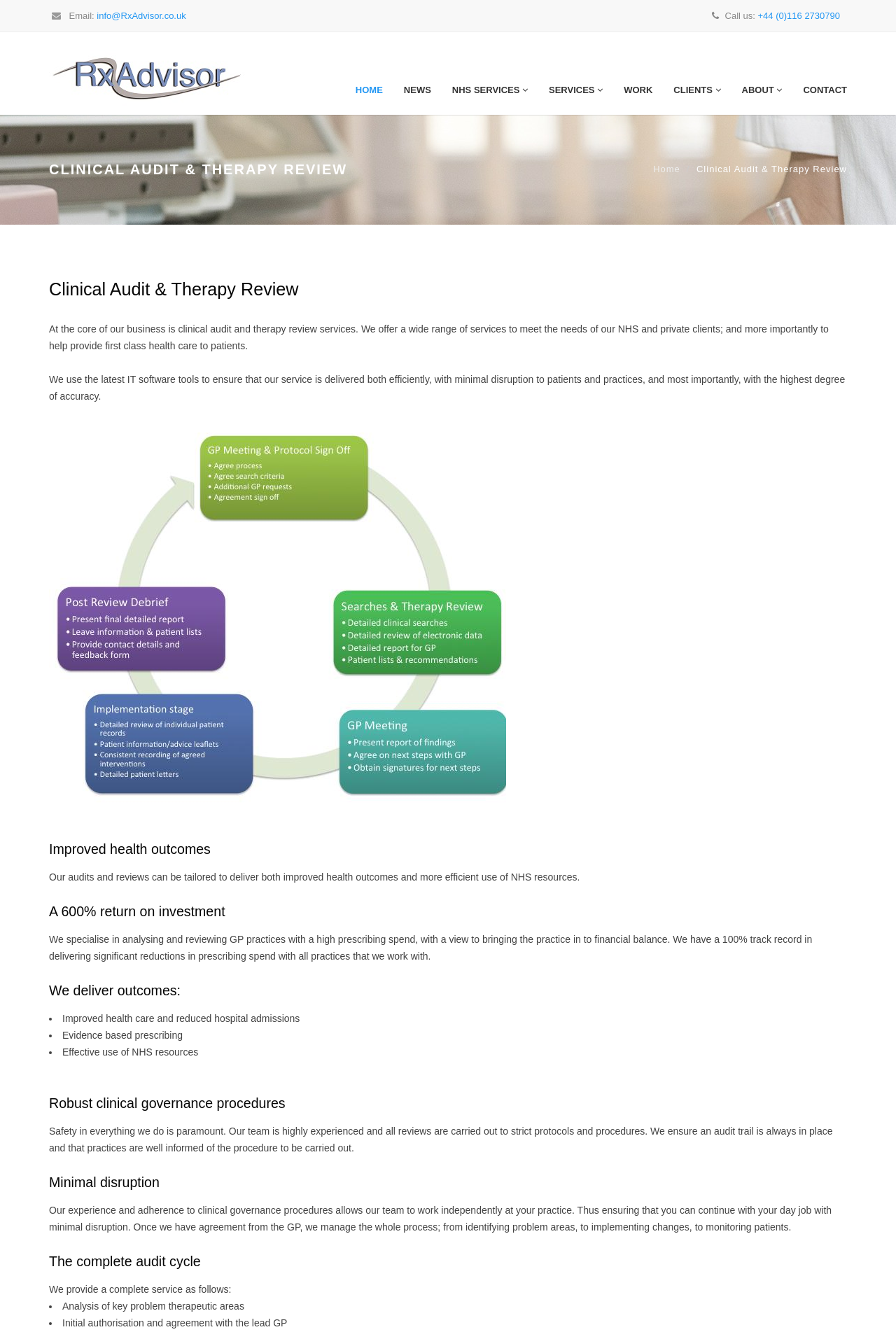Identify the bounding box for the described UI element. Provide the coordinates in (top-left x, top-left y, bottom-right x, bottom-right y) format with values ranging from 0 to 1: News

[0.439, 0.055, 0.493, 0.081]